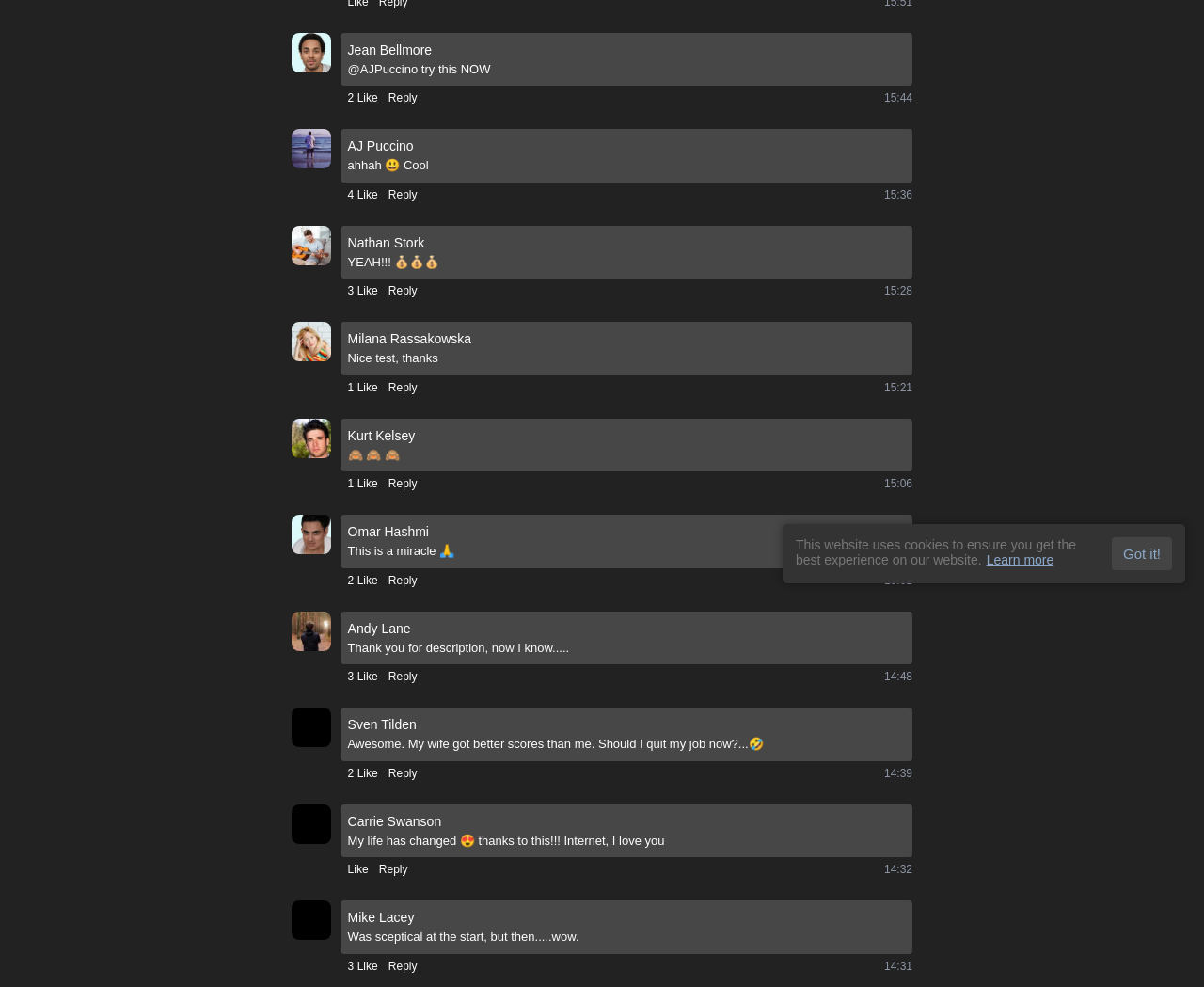Predict the bounding box for the UI component with the following description: "2 Like".

[0.289, 0.579, 0.314, 0.597]